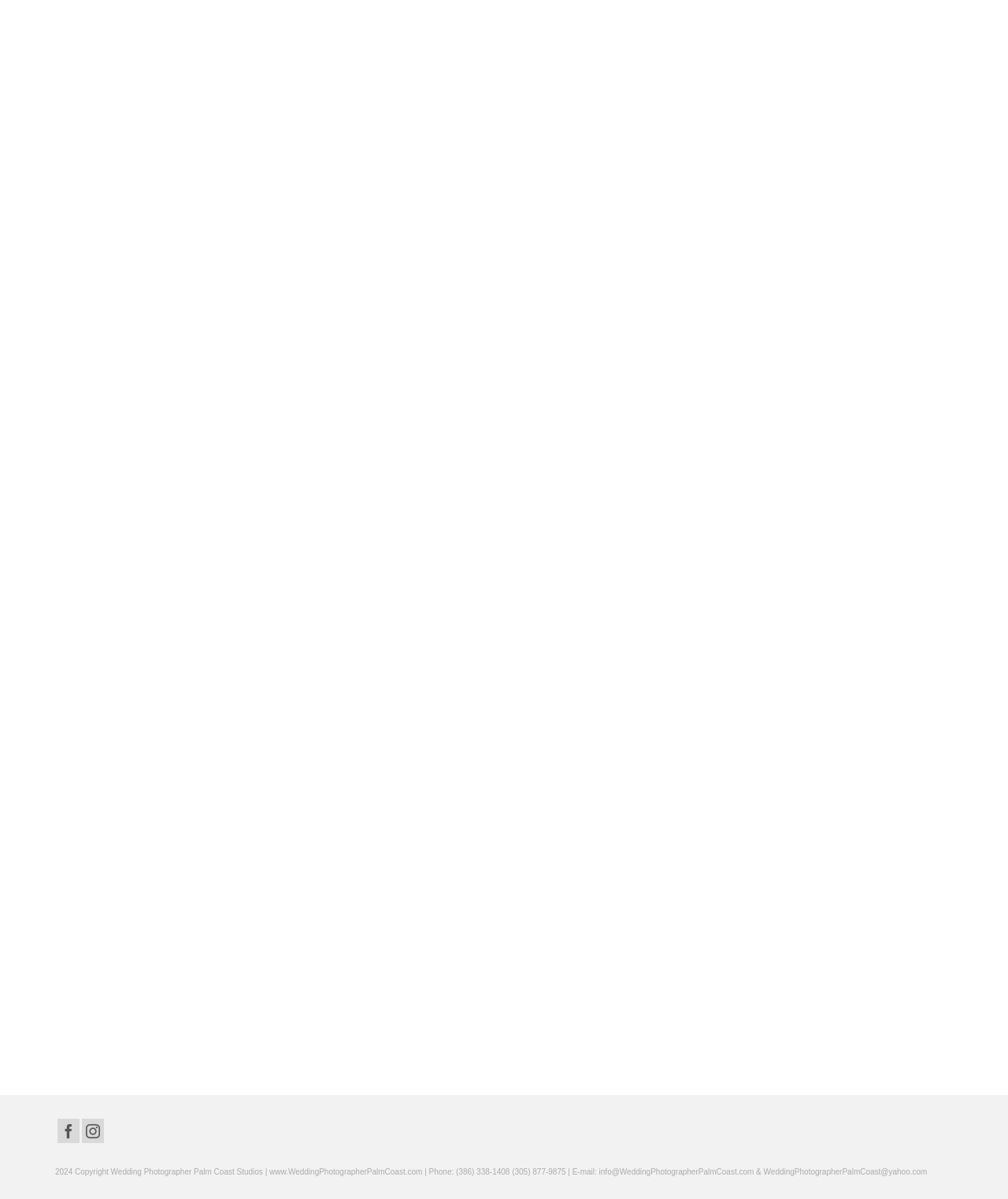Specify the bounding box coordinates of the element's area that should be clicked to execute the given instruction: "Click on 'Love Story' link". The coordinates should be four float numbers between 0 and 1, i.e., [left, top, right, bottom].

[0.071, 0.197, 0.7, 0.223]